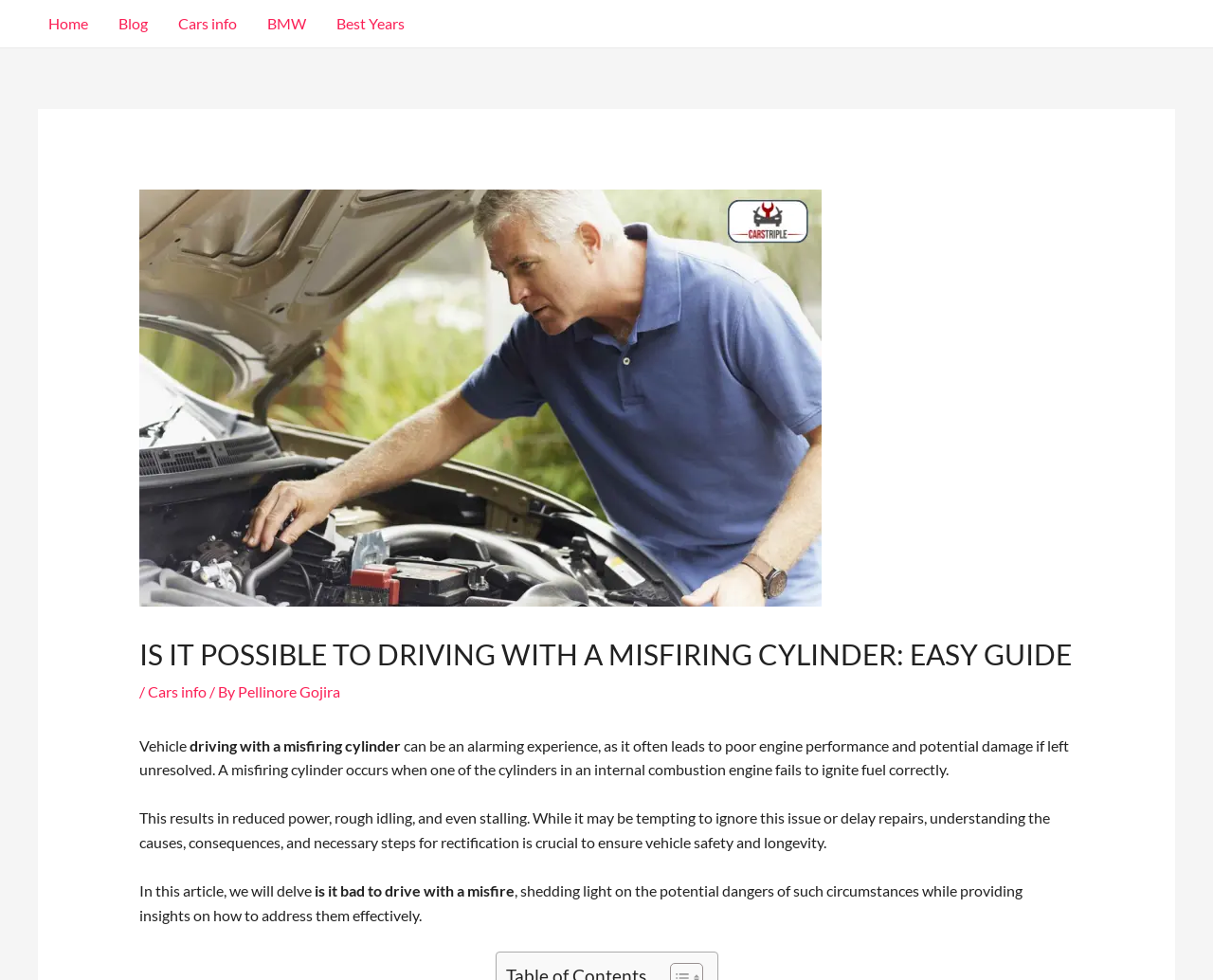Who is the author of this article?
Carefully analyze the image and provide a detailed answer to the question.

The author of this article is mentioned as Pellinore Gojira, which can be found in the byline of the article, indicating that they are the one who wrote this piece.